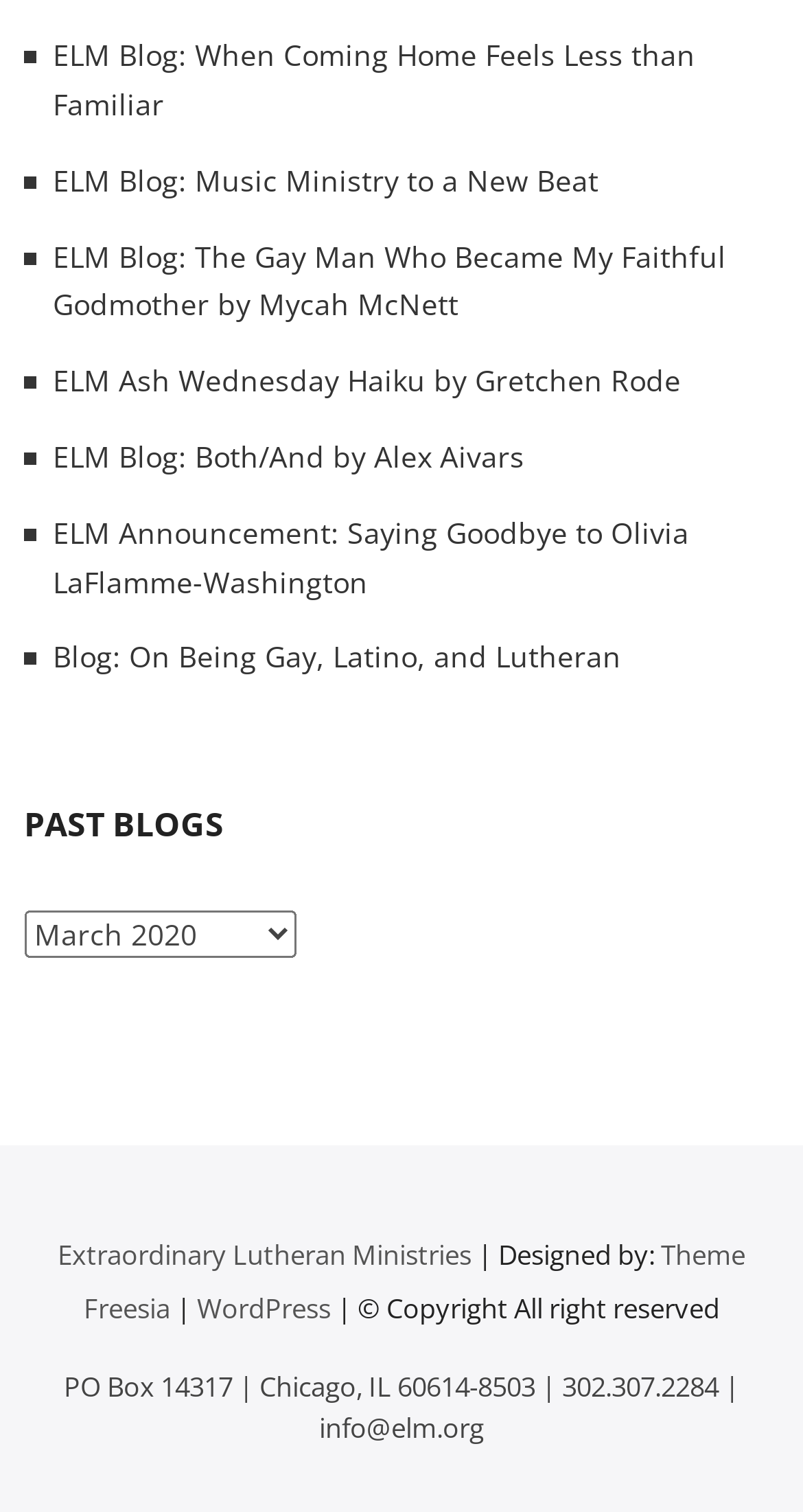Identify and provide the bounding box for the element described by: "Extraordinary Lutheran Ministries".

[0.072, 0.817, 0.587, 0.842]